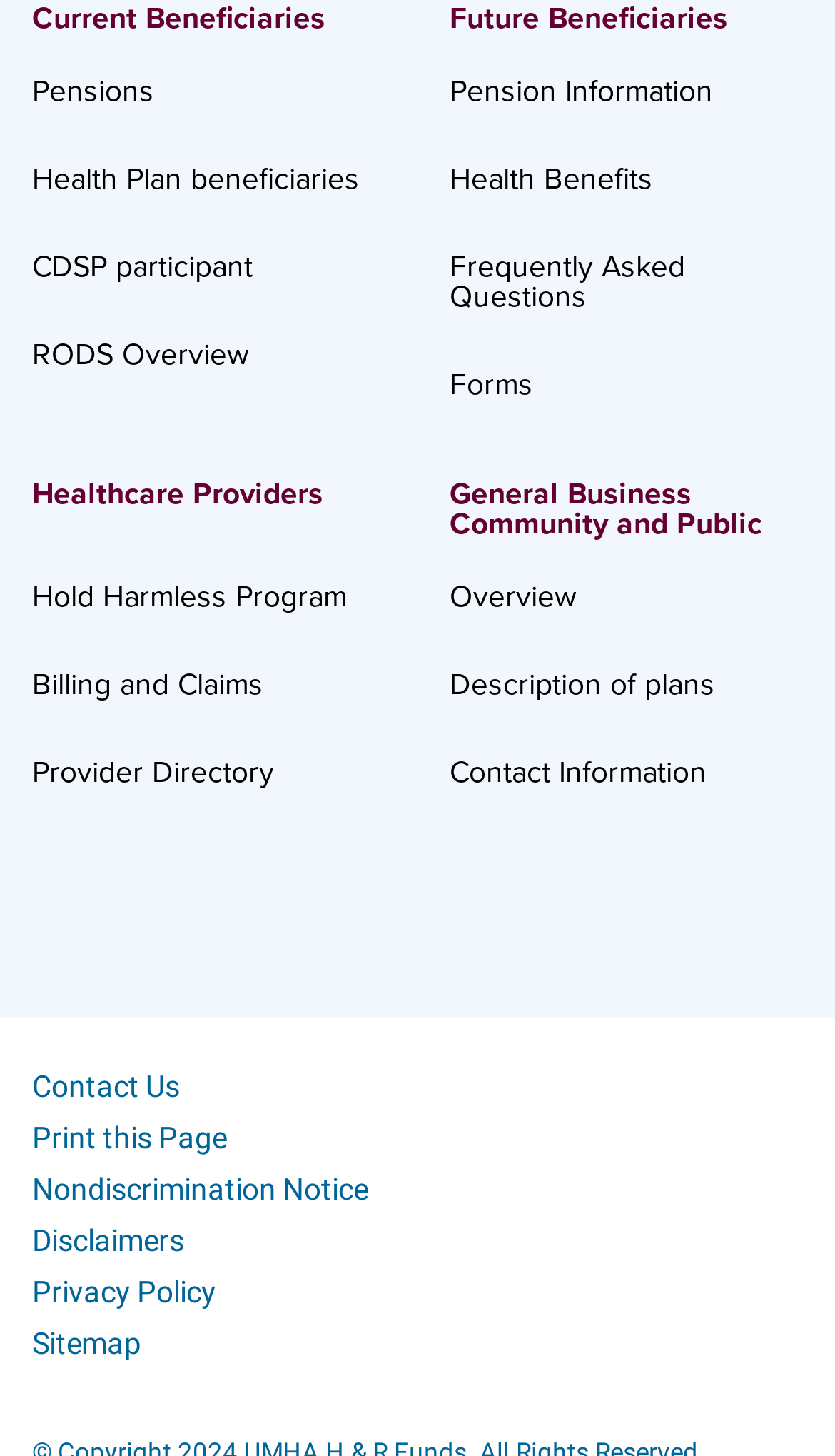Please identify the bounding box coordinates of the element I need to click to follow this instruction: "View Disclaimers".

[0.038, 0.834, 0.962, 0.87]